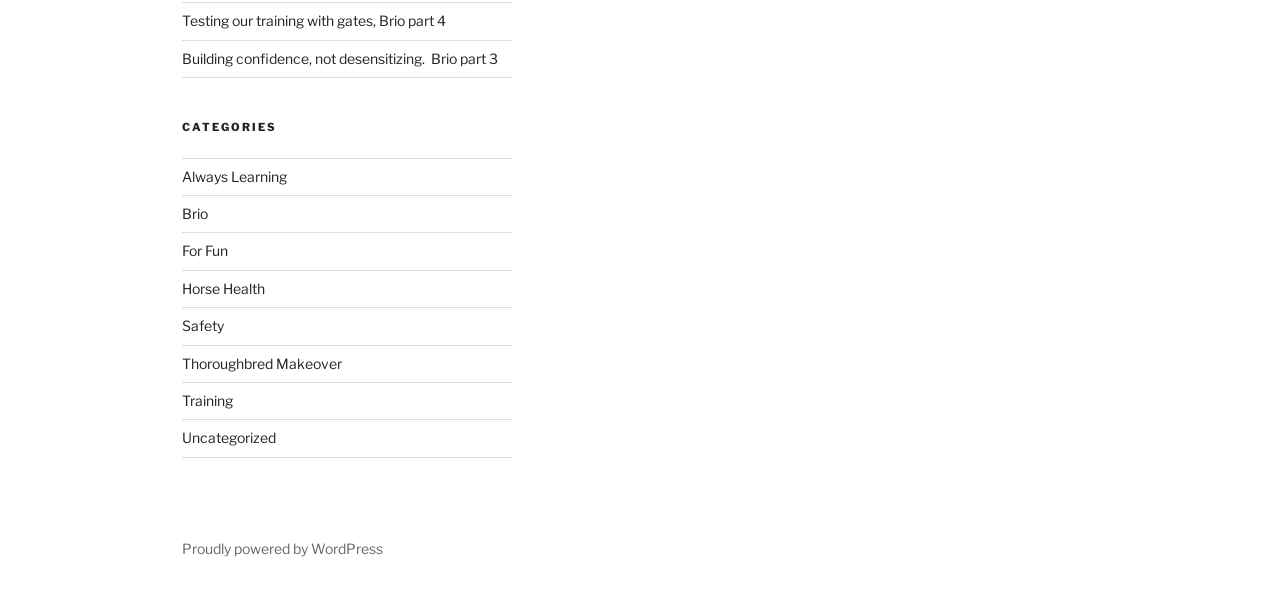Please identify the bounding box coordinates for the region that you need to click to follow this instruction: "Read about Horse Health".

[0.142, 0.47, 0.207, 0.499]